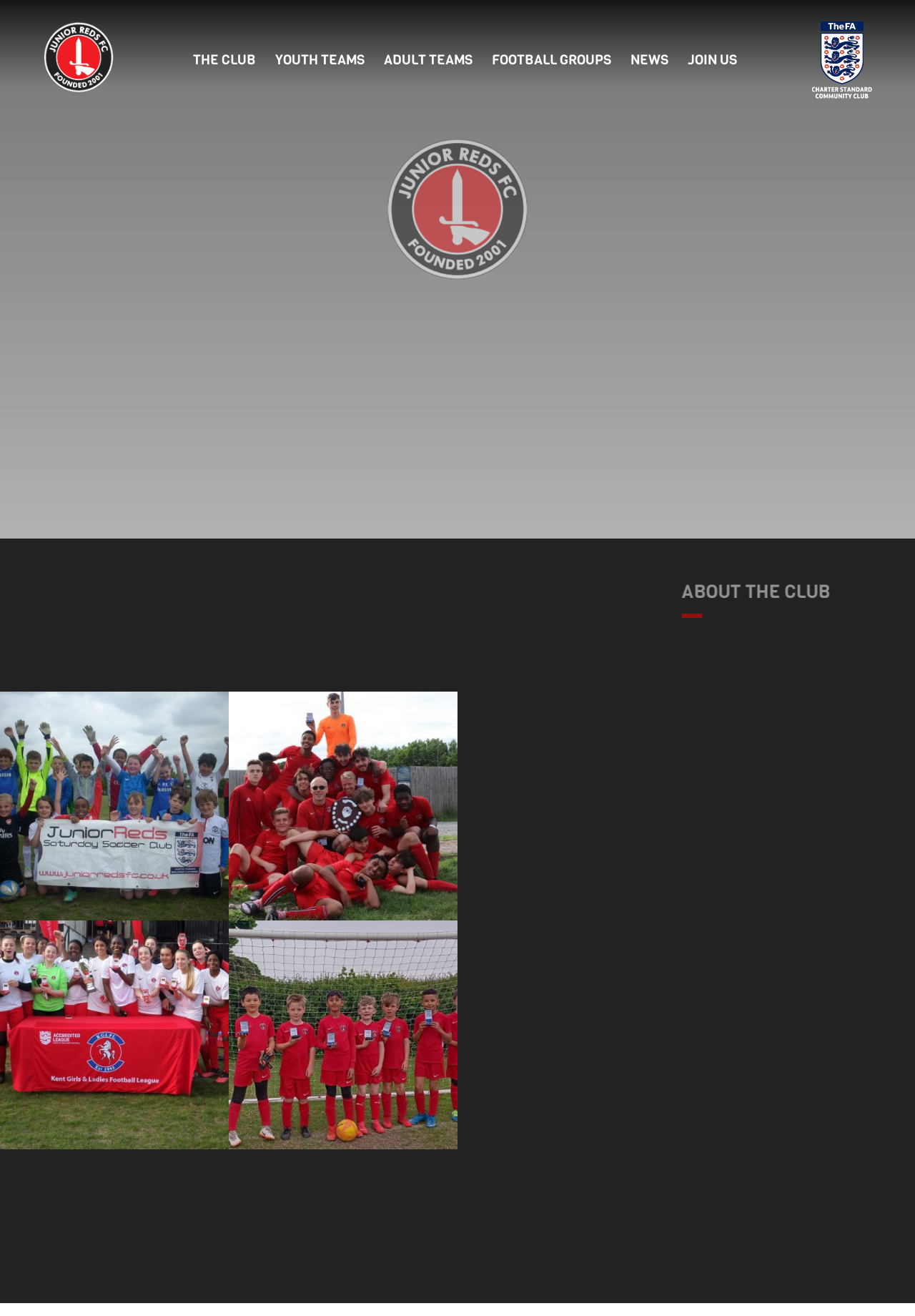What type of organisation is Junior Reds FC?
Look at the image and respond with a one-word or short-phrase answer.

Non-profit organisation